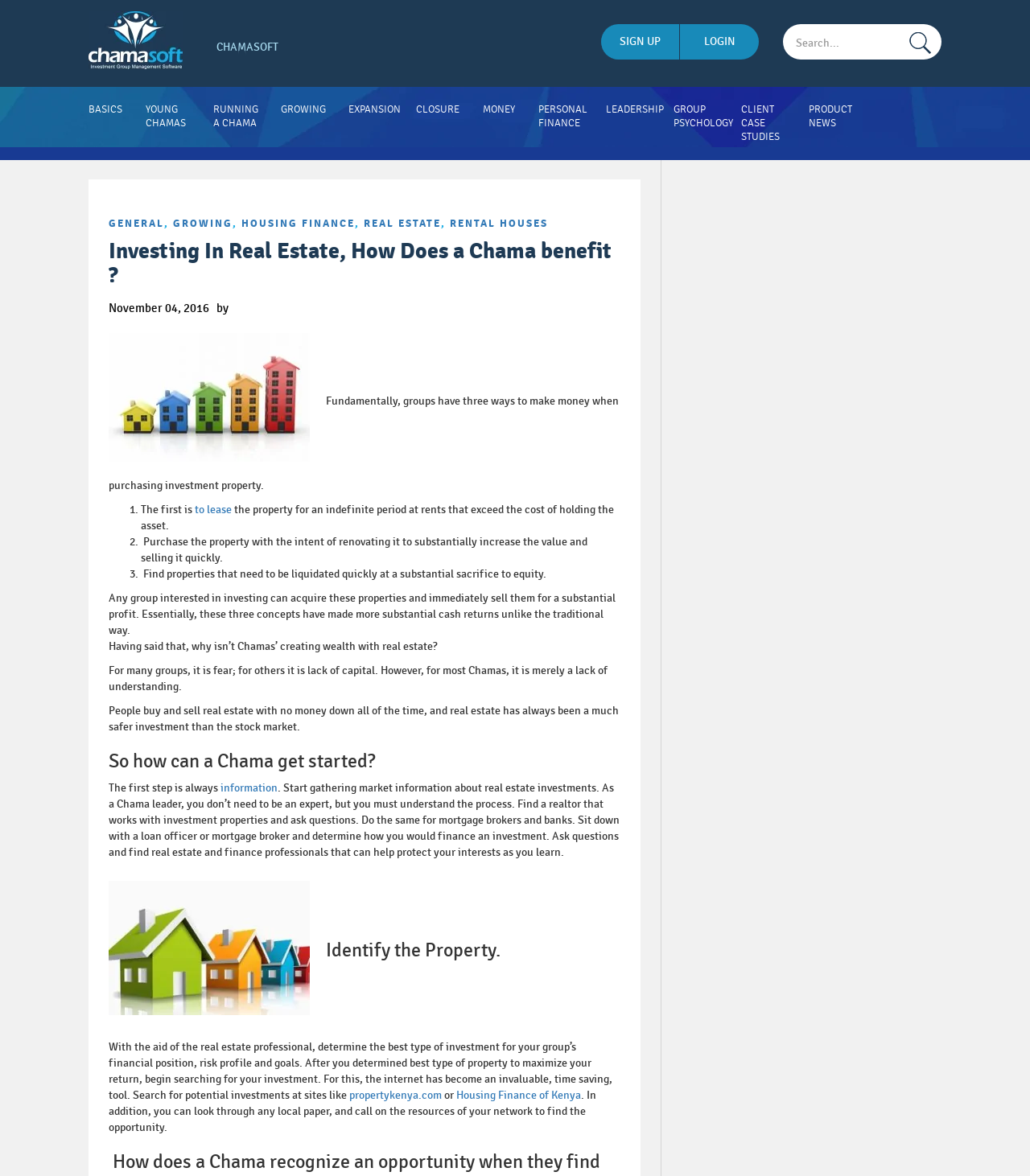Determine the bounding box coordinates of the UI element that matches the following description: "sign up". The coordinates should be four float numbers between 0 and 1 in the format [left, top, right, bottom].

[0.583, 0.021, 0.66, 0.051]